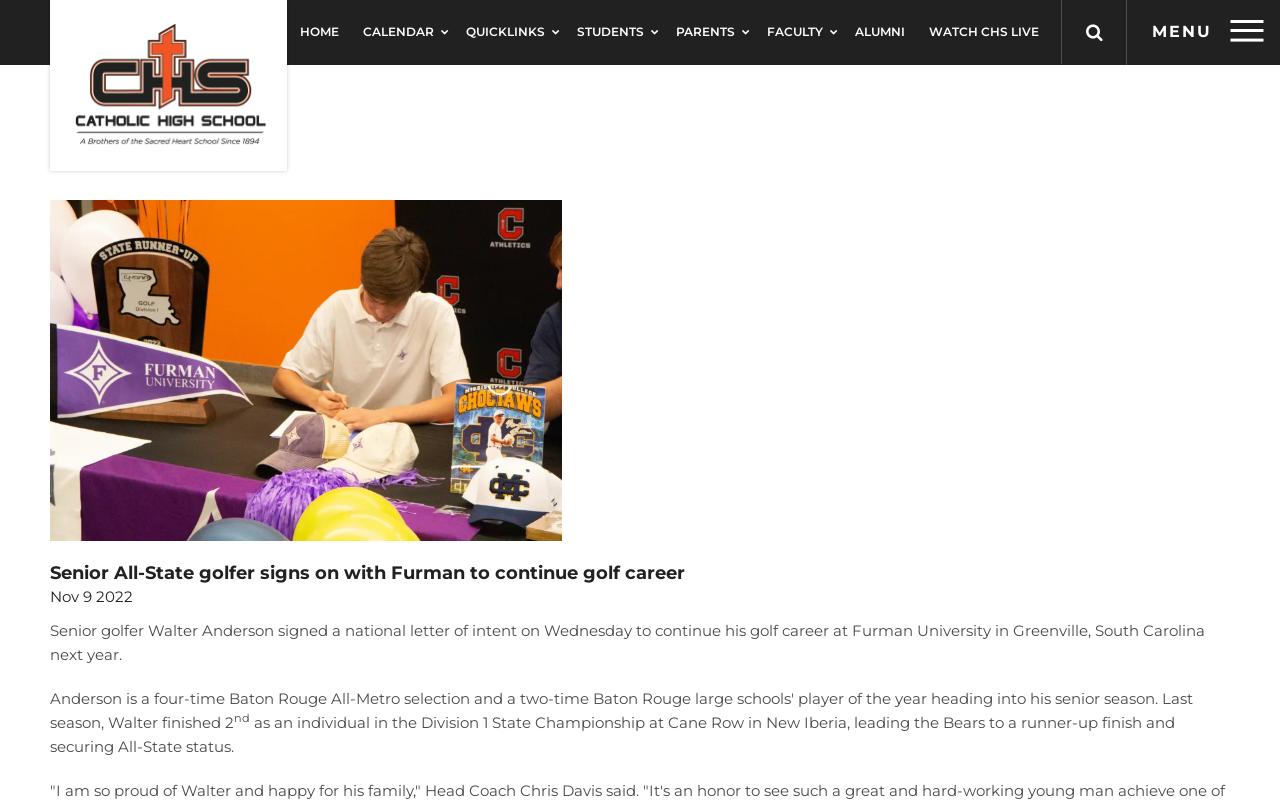What is the title of the news post?
Please give a detailed and elaborate explanation in response to the question.

The title of the news post is located below the main menu, and it is a link with the text 'Senior All-State golfer signs on with Furman to continue golf career'.